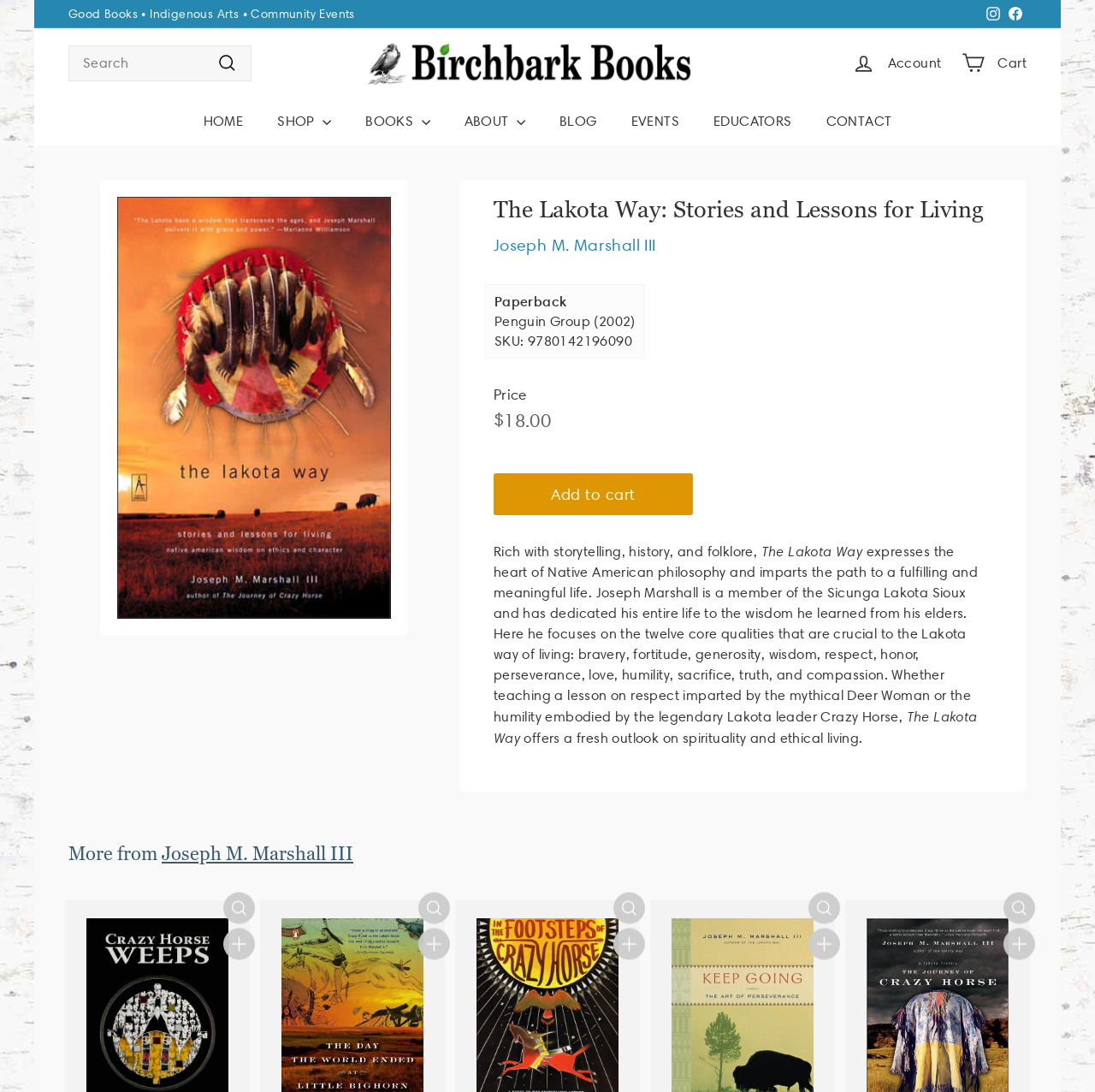Please provide a comprehensive answer to the question below using the information from the image: What is the author's name?

I found the answer by looking at the link element with the text 'Joseph M. Marshall III' which is located near the book description.